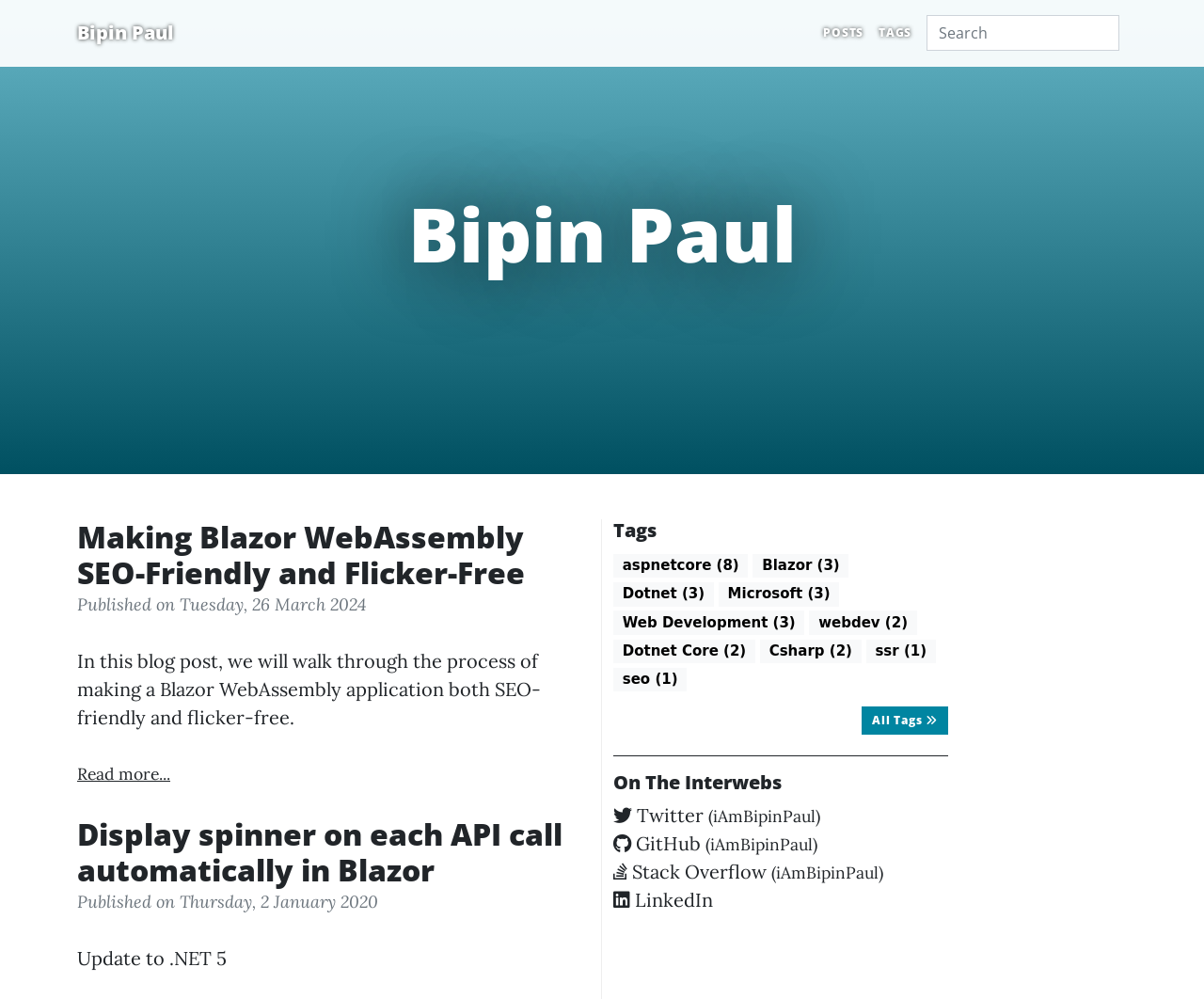Determine the bounding box coordinates of the element that should be clicked to execute the following command: "Visit Twitter profile".

[0.509, 0.804, 0.681, 0.828]